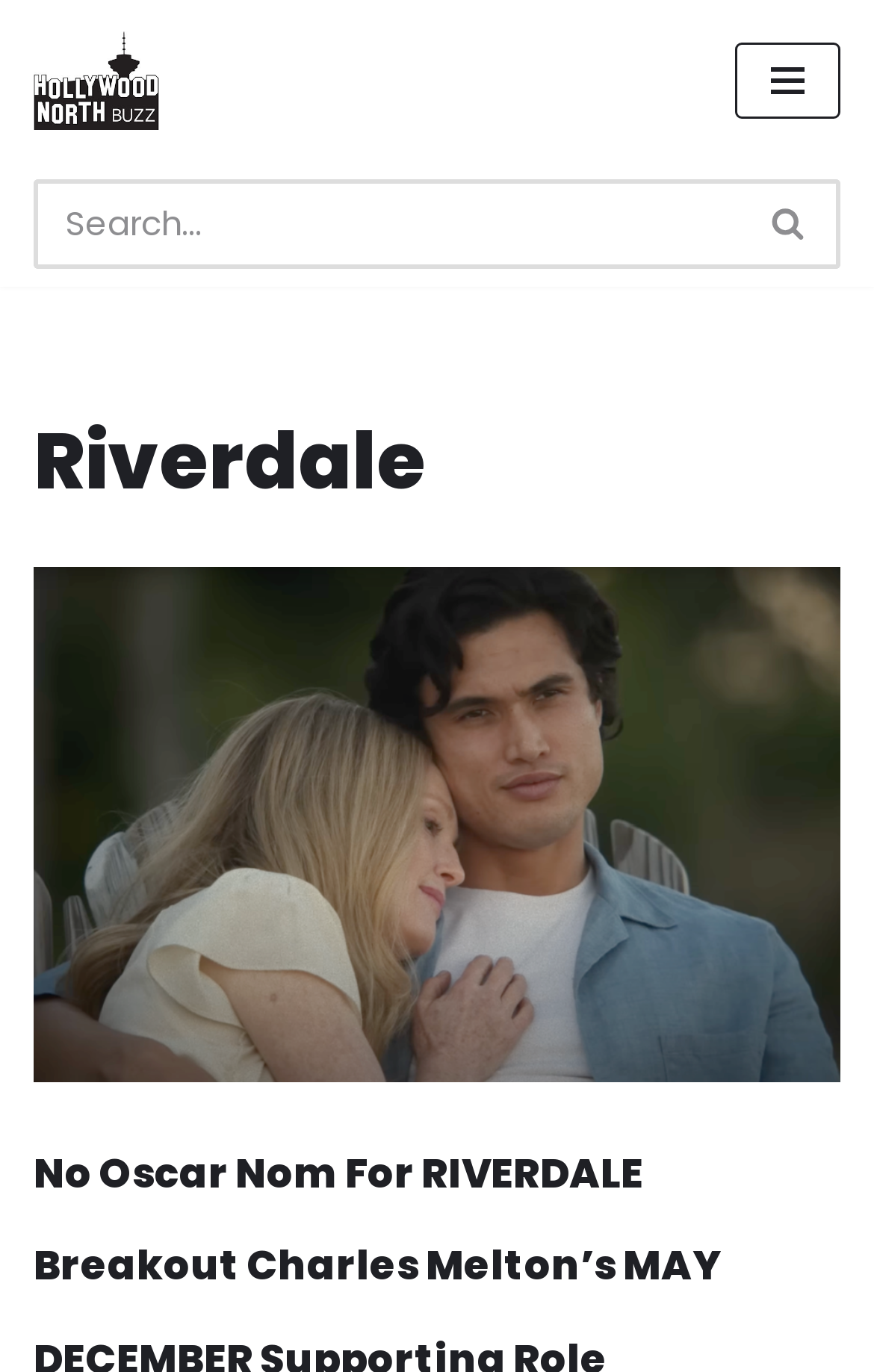Bounding box coordinates should be in the format (top-left x, top-left y, bottom-right x, bottom-right y) and all values should be floating point numbers between 0 and 1. Determine the bounding box coordinate for the UI element described as: Navigation Menu

[0.841, 0.031, 0.962, 0.086]